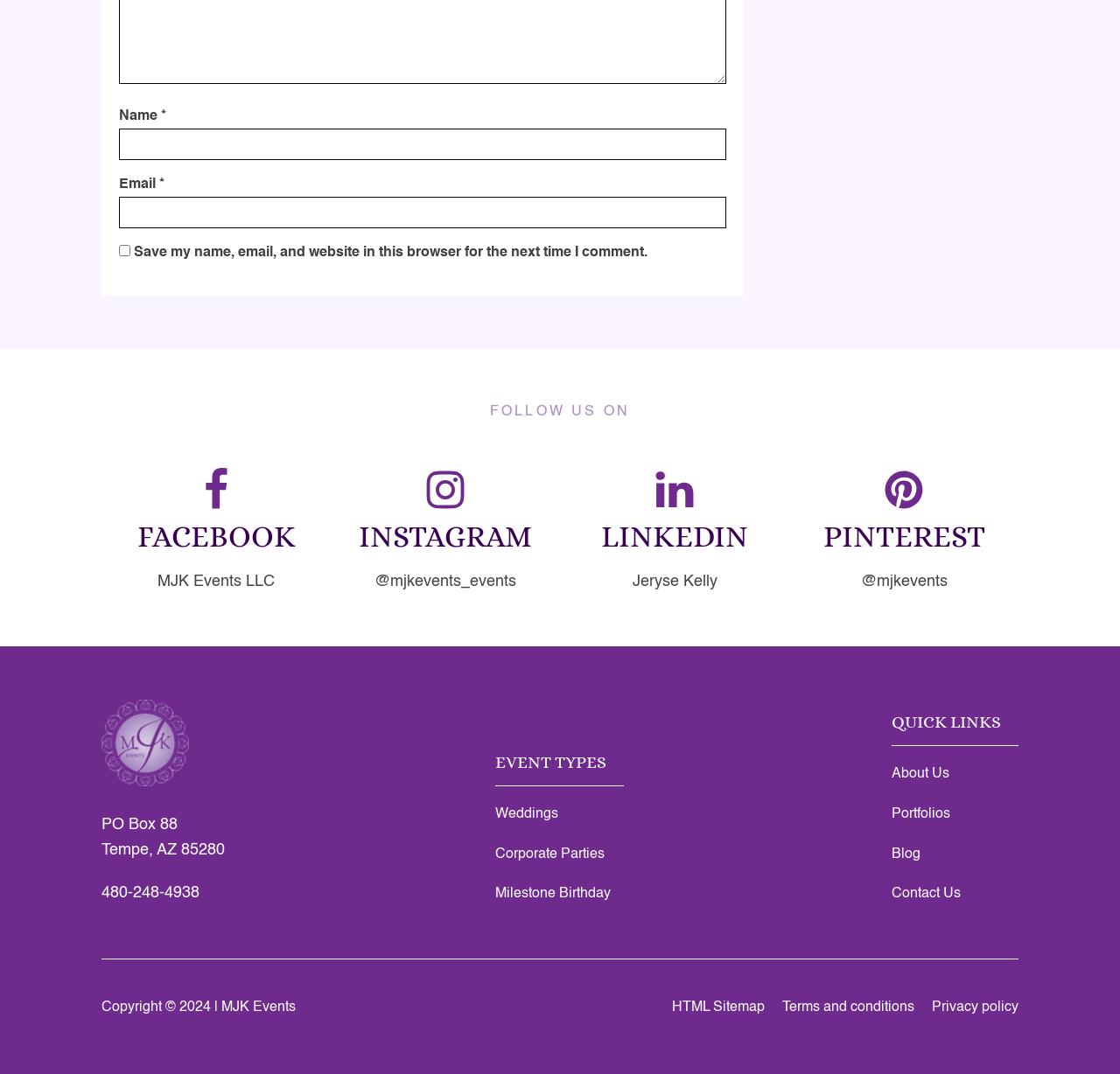Identify the bounding box coordinates for the UI element described by the following text: "parent_node: Email * aria-describedby="email-notes" name="email"". Provide the coordinates as four float numbers between 0 and 1, in the format [left, top, right, bottom].

[0.106, 0.183, 0.648, 0.213]